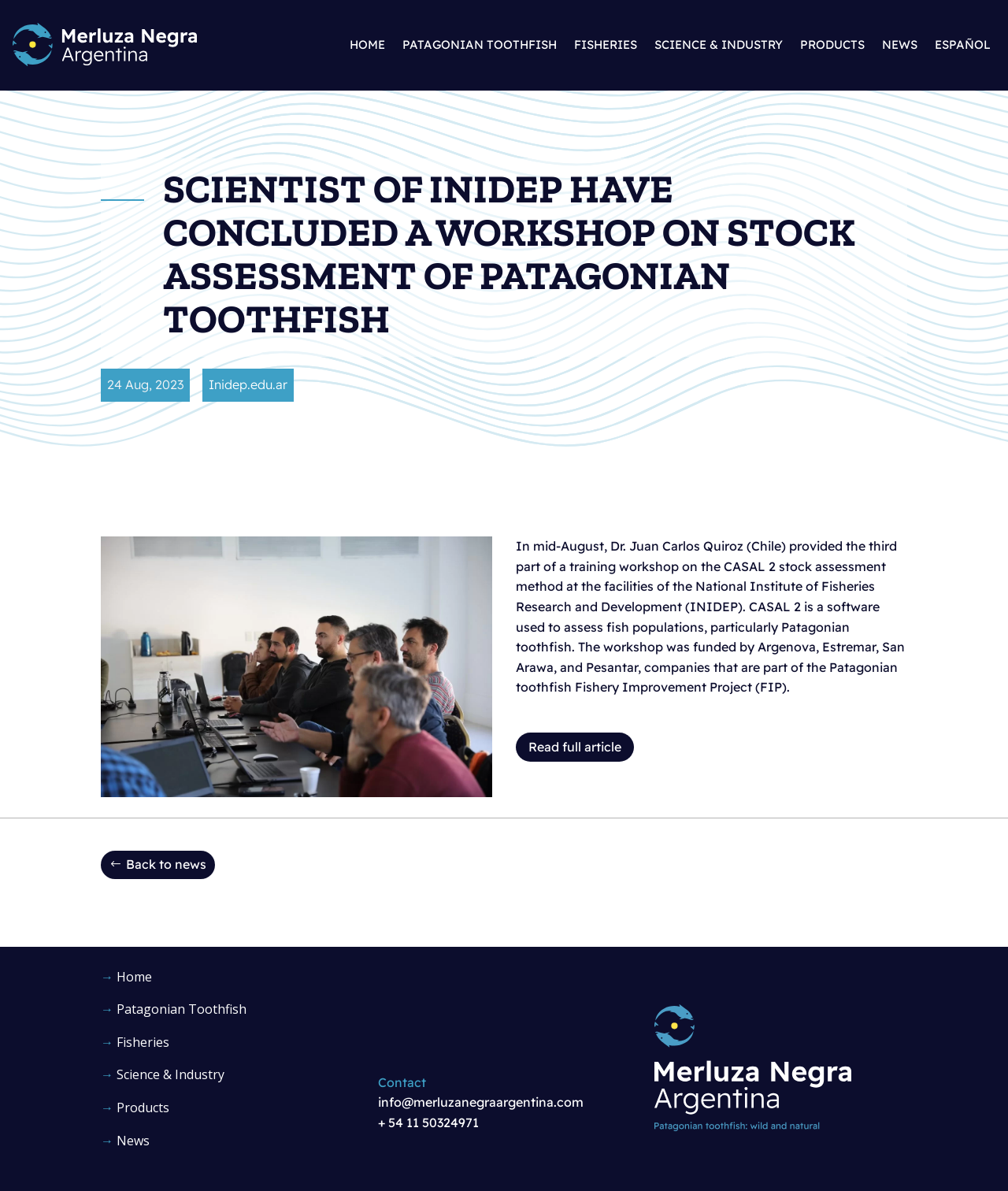Locate the bounding box coordinates of the UI element described by: "+ 54 11 50324971". Provide the coordinates as four float numbers between 0 and 1, formatted as [left, top, right, bottom].

[0.375, 0.936, 0.475, 0.949]